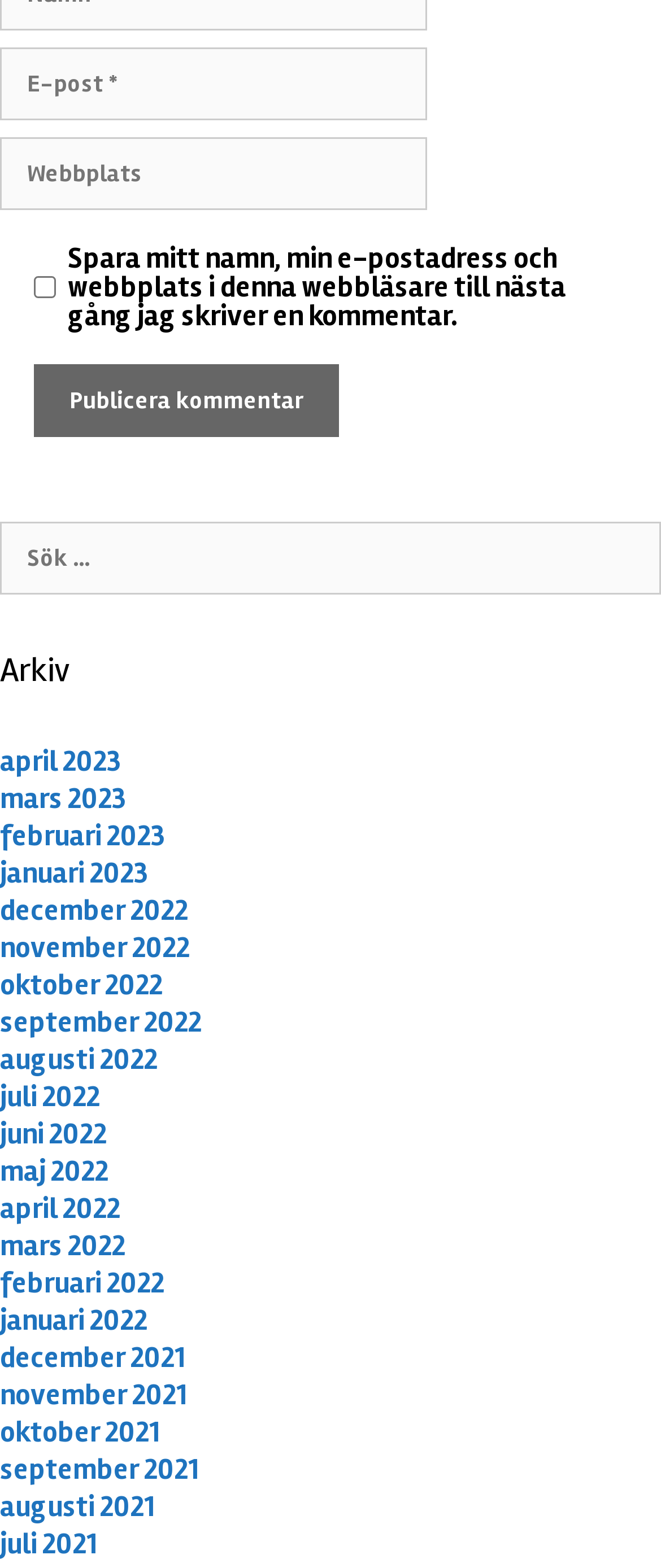Determine the bounding box coordinates of the area to click in order to meet this instruction: "Search for something".

[0.0, 0.332, 1.0, 0.379]